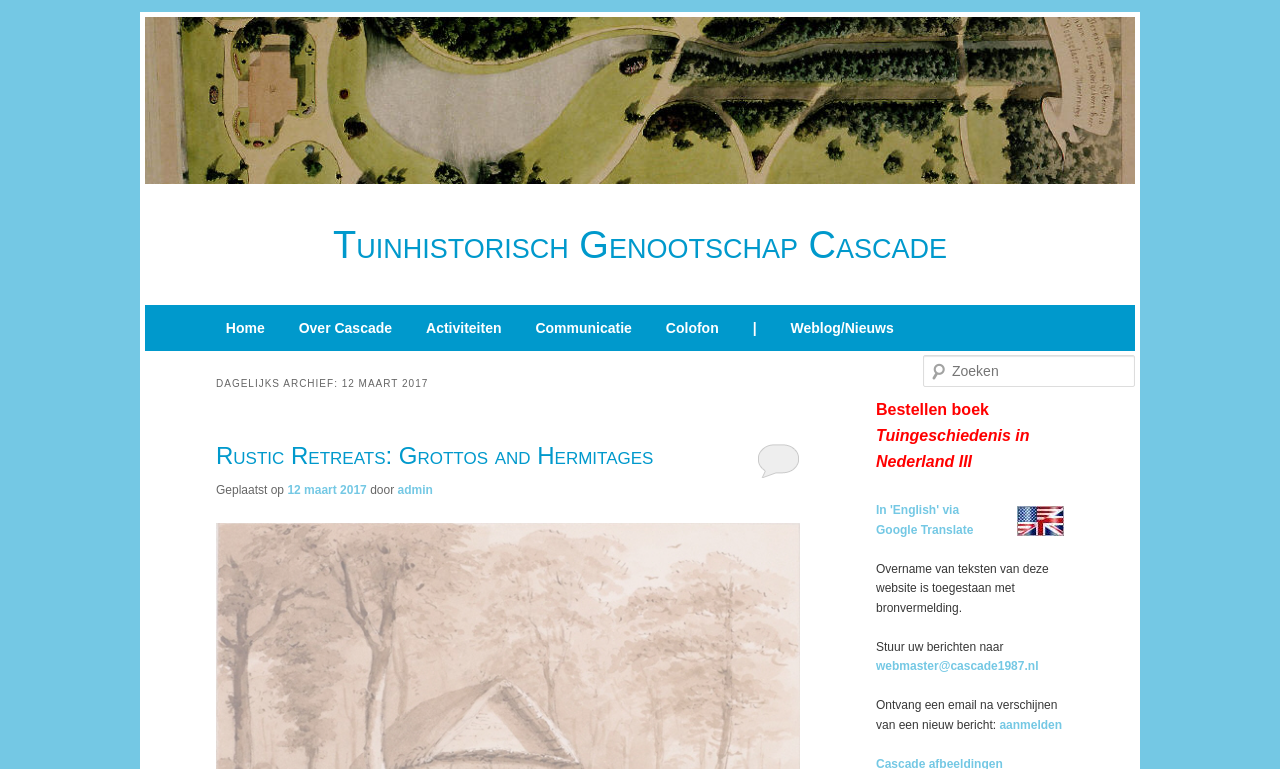What is the email address to send messages to?
Answer the question in as much detail as possible.

The email address is located at the bottom of the webpage and is mentioned in the text 'Stuur uw berichten naar' followed by a link to 'webmaster@cascade1987.nl'.